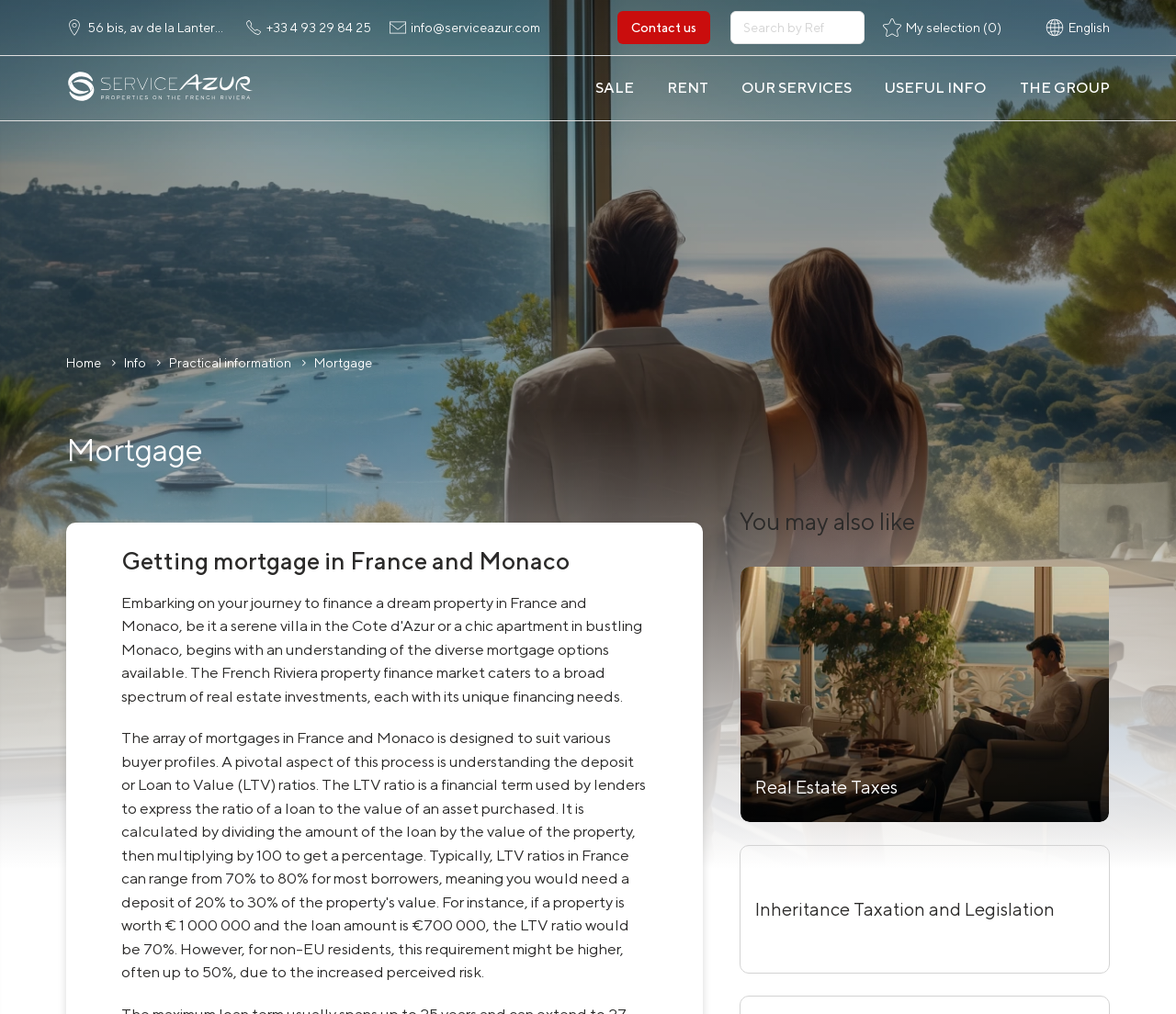Provide a brief response to the question below using a single word or phrase: 
What is the title of the section below the main heading?

Getting mortgage in France and Monaco